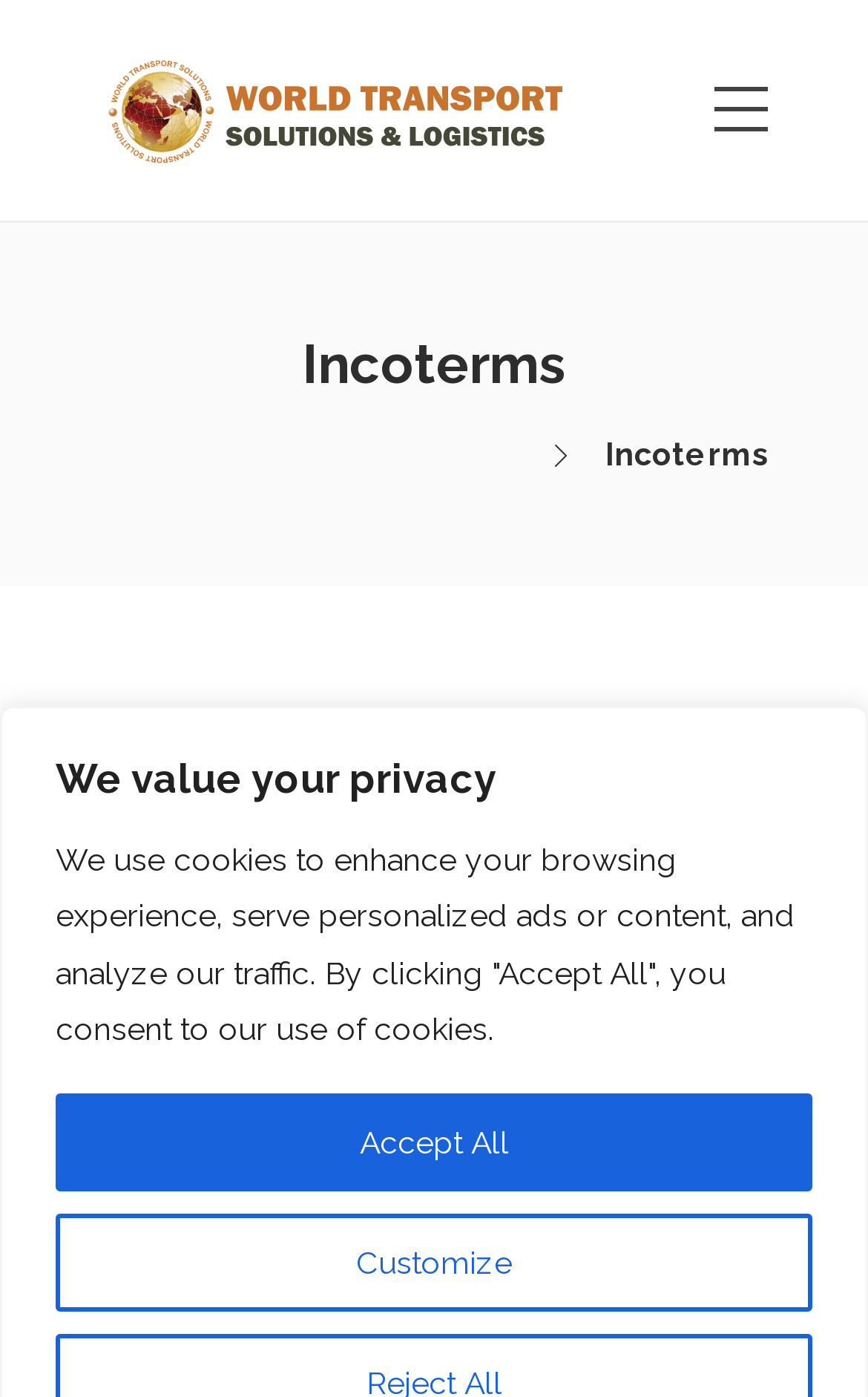Find and provide the bounding box coordinates for the UI element described here: "Toggle menu". The coordinates should be given as four float numbers between 0 and 1: [left, top, right, bottom].

[0.823, 0.064, 0.885, 0.096]